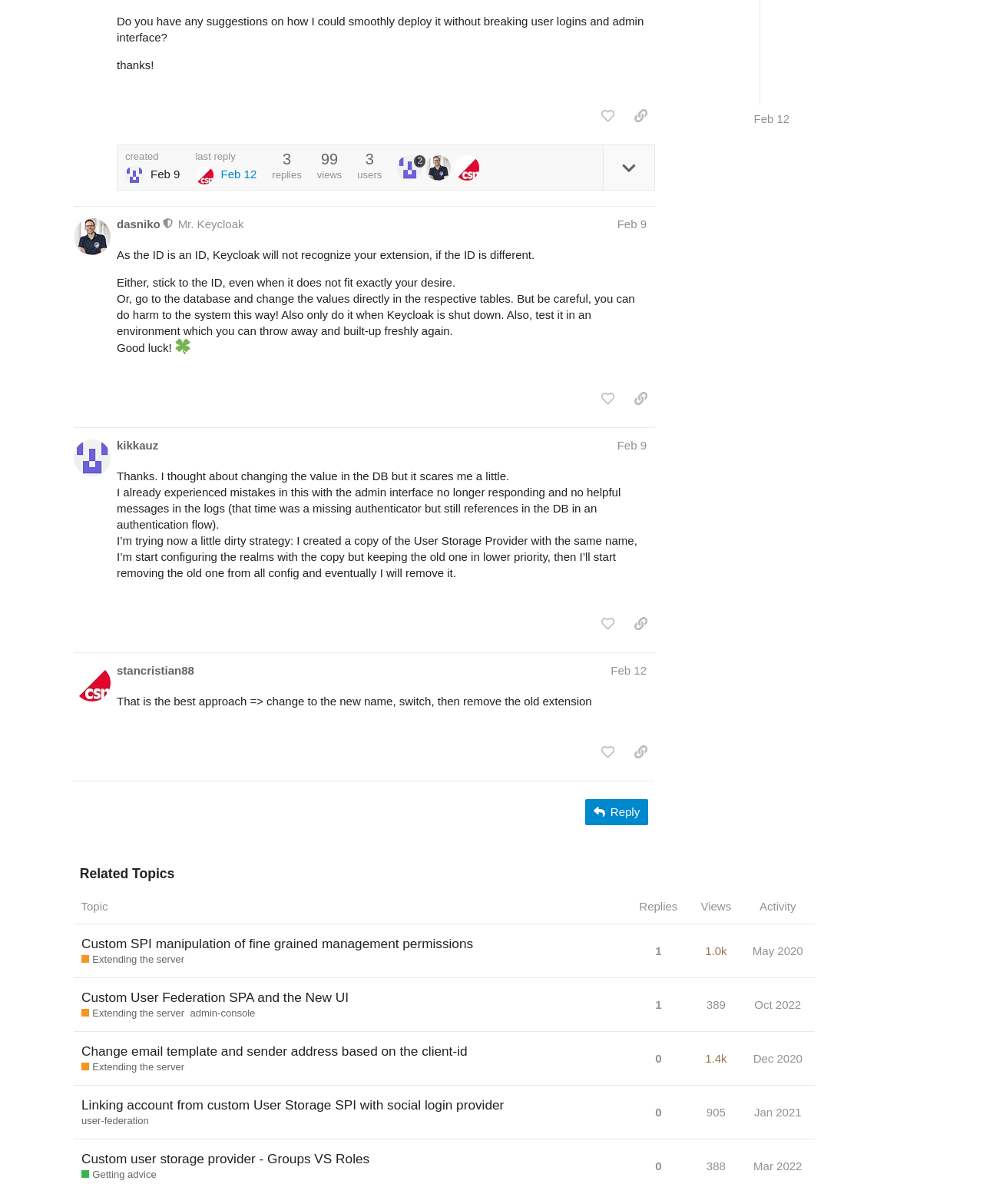Provide the bounding box coordinates of the HTML element described by the text: "Feb 9".

[0.628, 0.181, 0.658, 0.192]